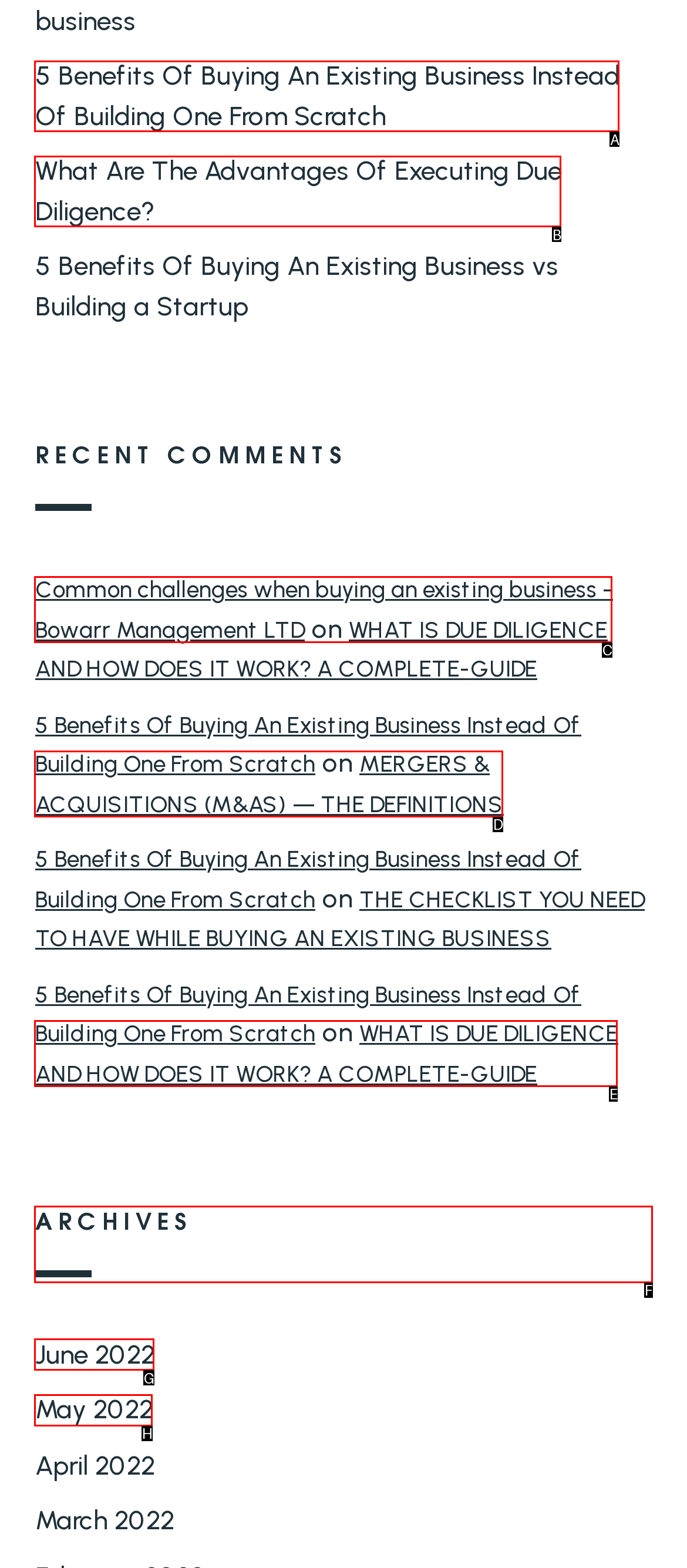Out of the given choices, which letter corresponds to the UI element required to View archives? Answer with the letter.

F